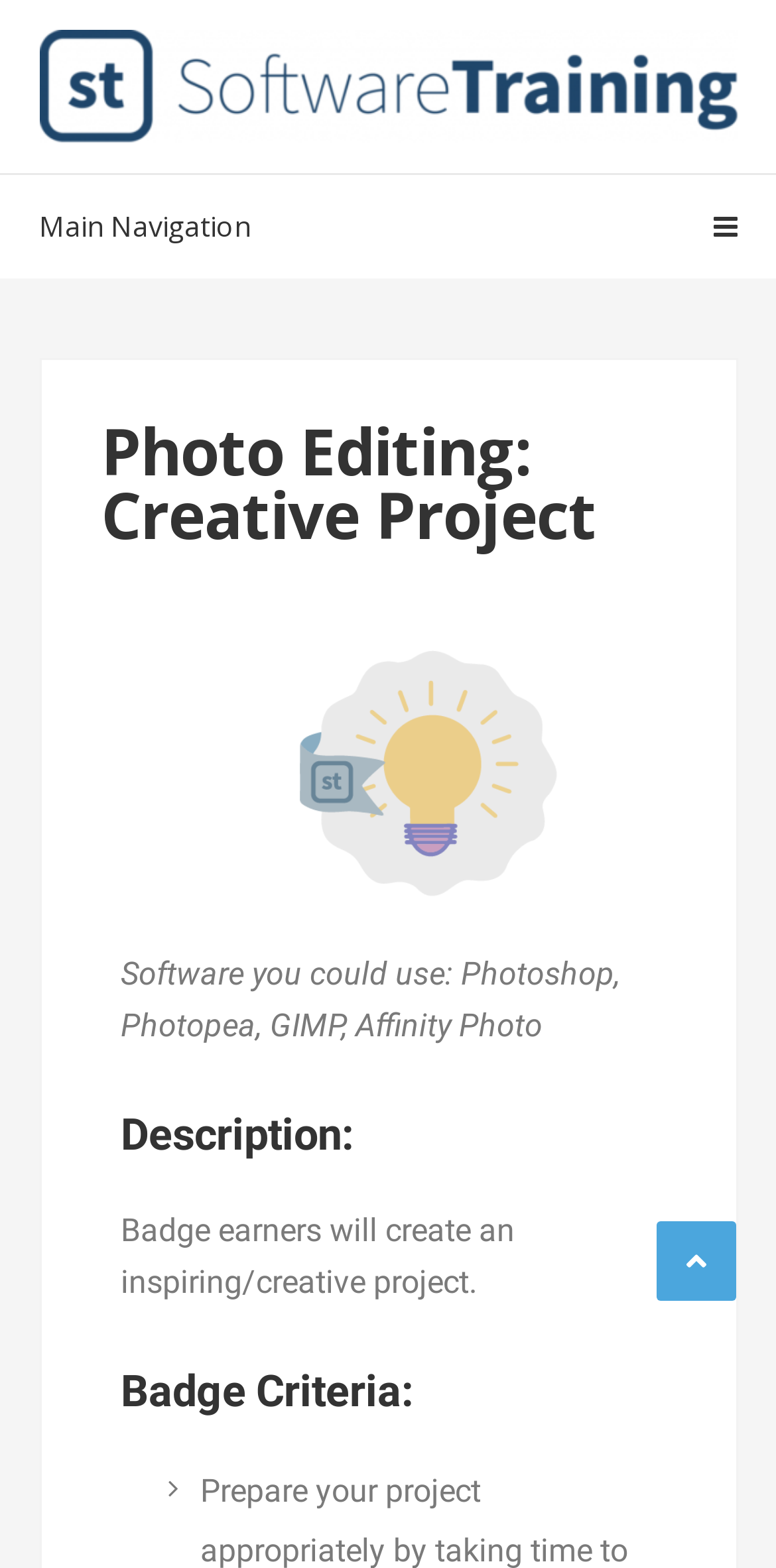Provide the text content of the webpage's main heading.

Photo Editing: Creative Project